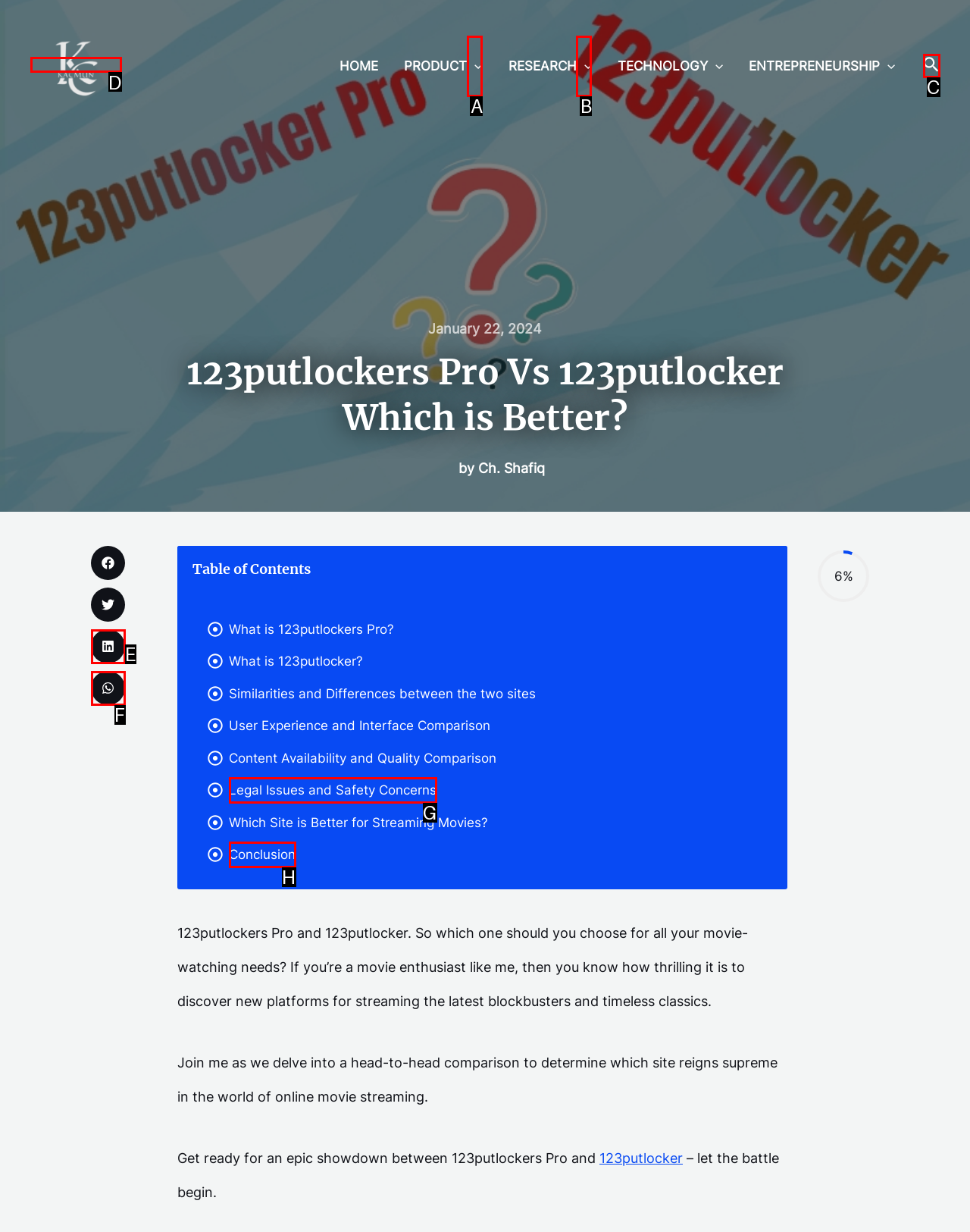Identify the correct lettered option to click in order to perform this task: Search for a movie. Respond with the letter.

C